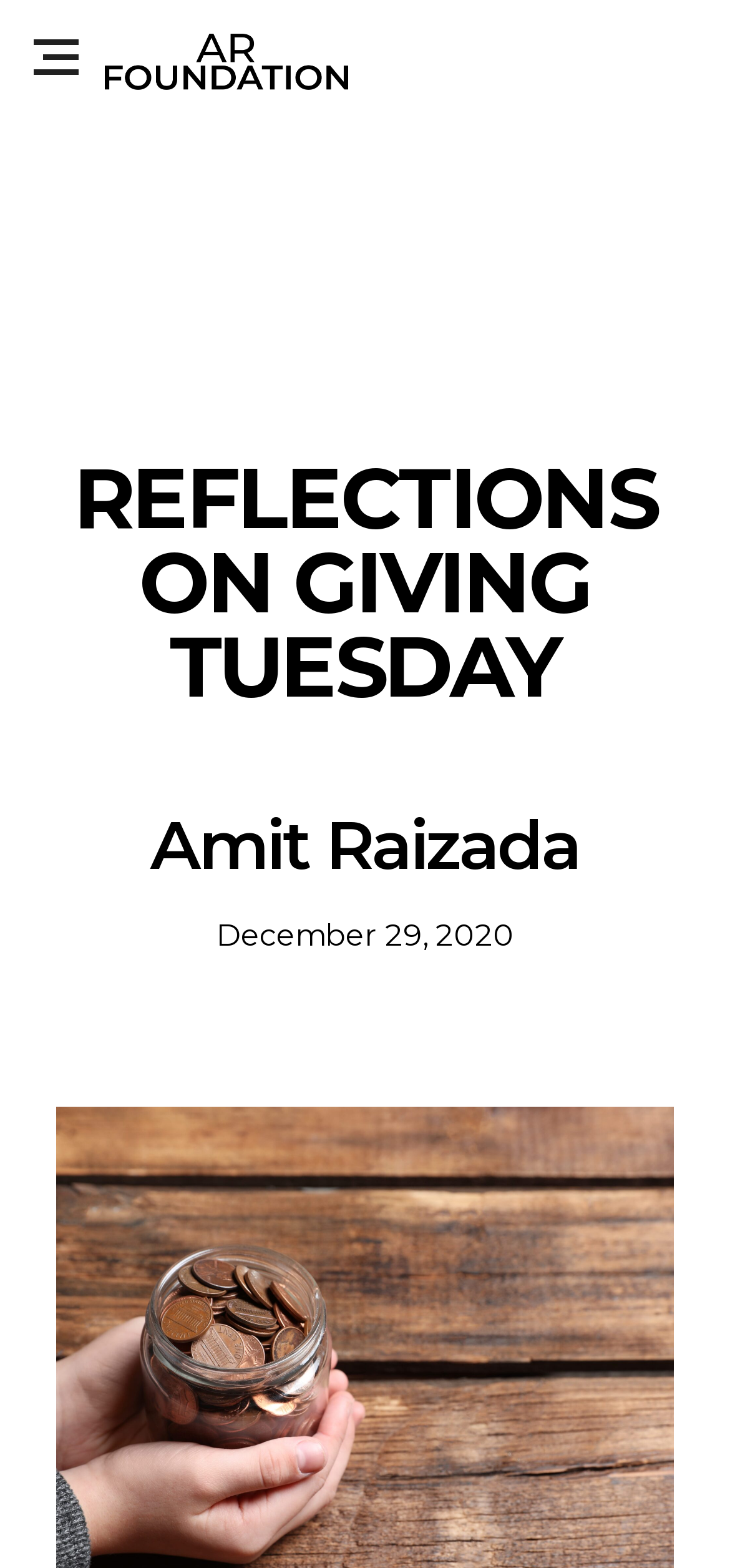Give a one-word or short phrase answer to the question: 
What is the purpose of the figure element?

to provide details